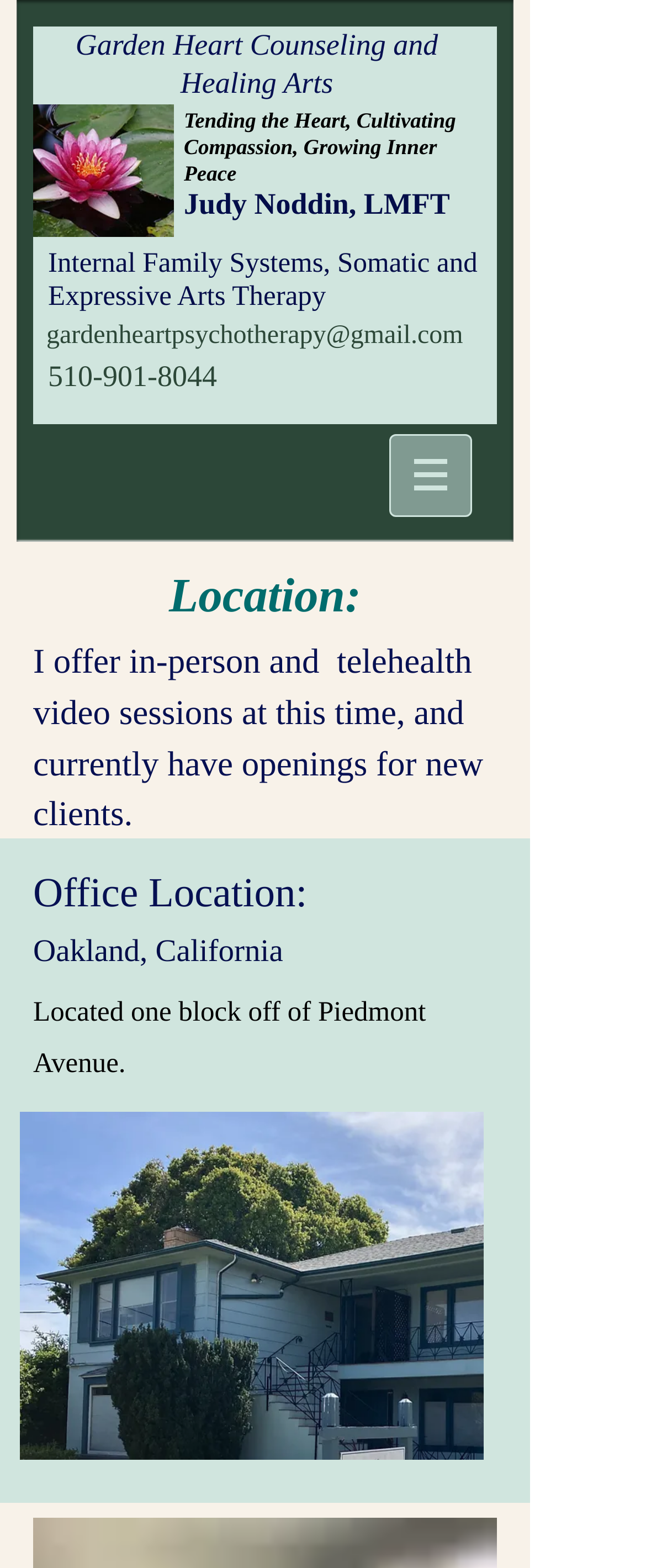What type of therapy does the therapist offer?
Using the image as a reference, give a one-word or short phrase answer.

Internal Family Systems, Somatic and Expressive Arts Therapy